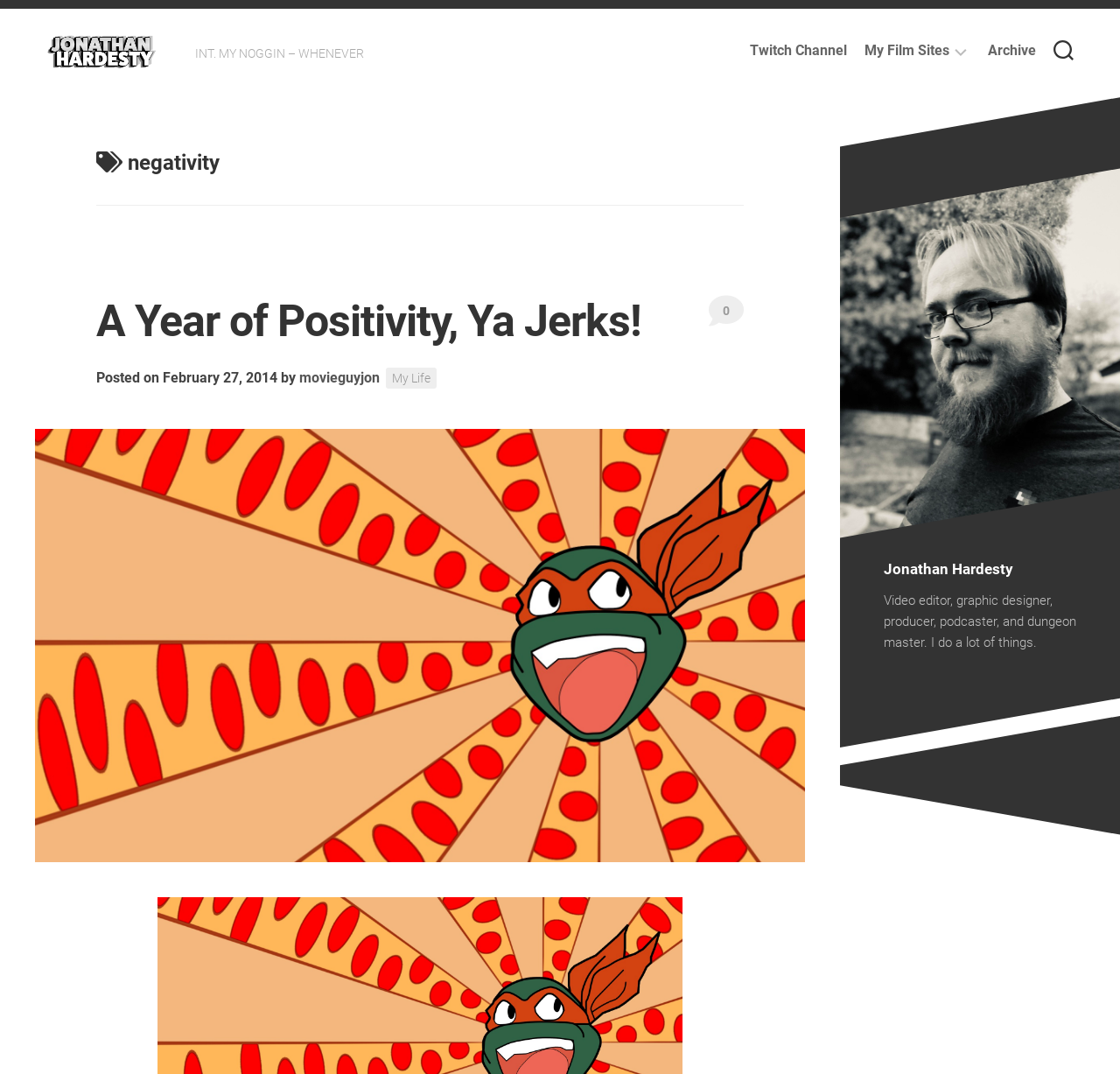Determine the bounding box coordinates of the clickable region to carry out the instruction: "check out My Flickchart".

[0.772, 0.085, 0.803, 0.129]